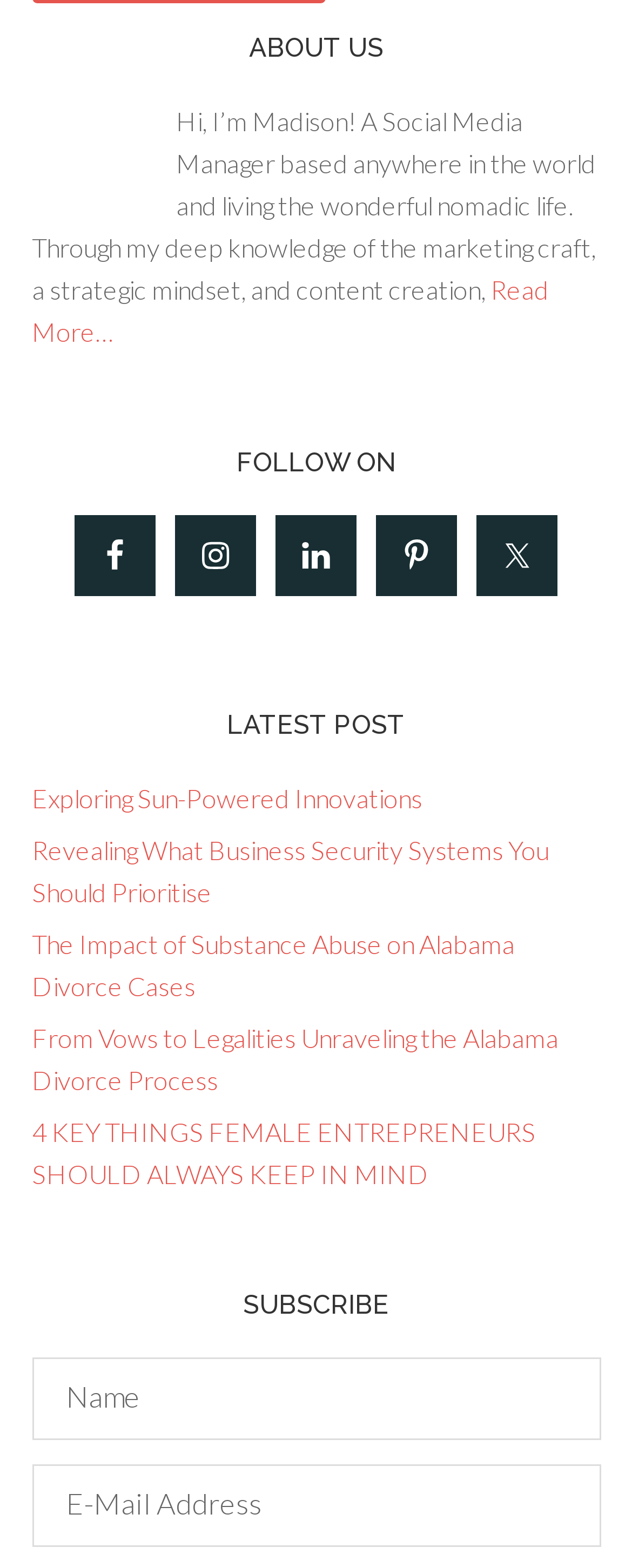Determine the bounding box coordinates of the element's region needed to click to follow the instruction: "Subscribe with your email". Provide these coordinates as four float numbers between 0 and 1, formatted as [left, top, right, bottom].

[0.05, 0.933, 0.95, 0.986]